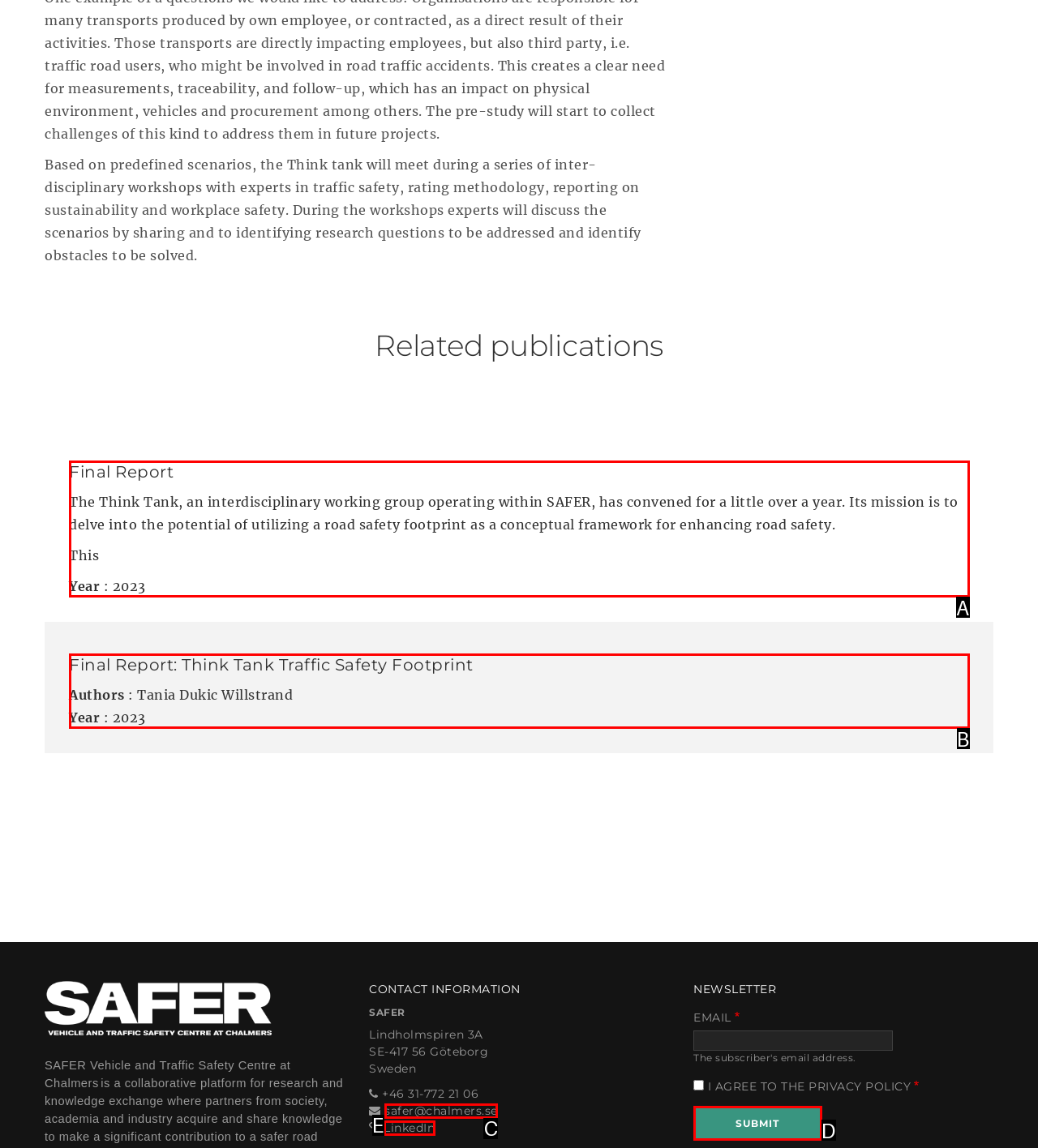Identify the letter of the UI element that corresponds to: name="op" value="Submit"
Respond with the letter of the option directly.

D